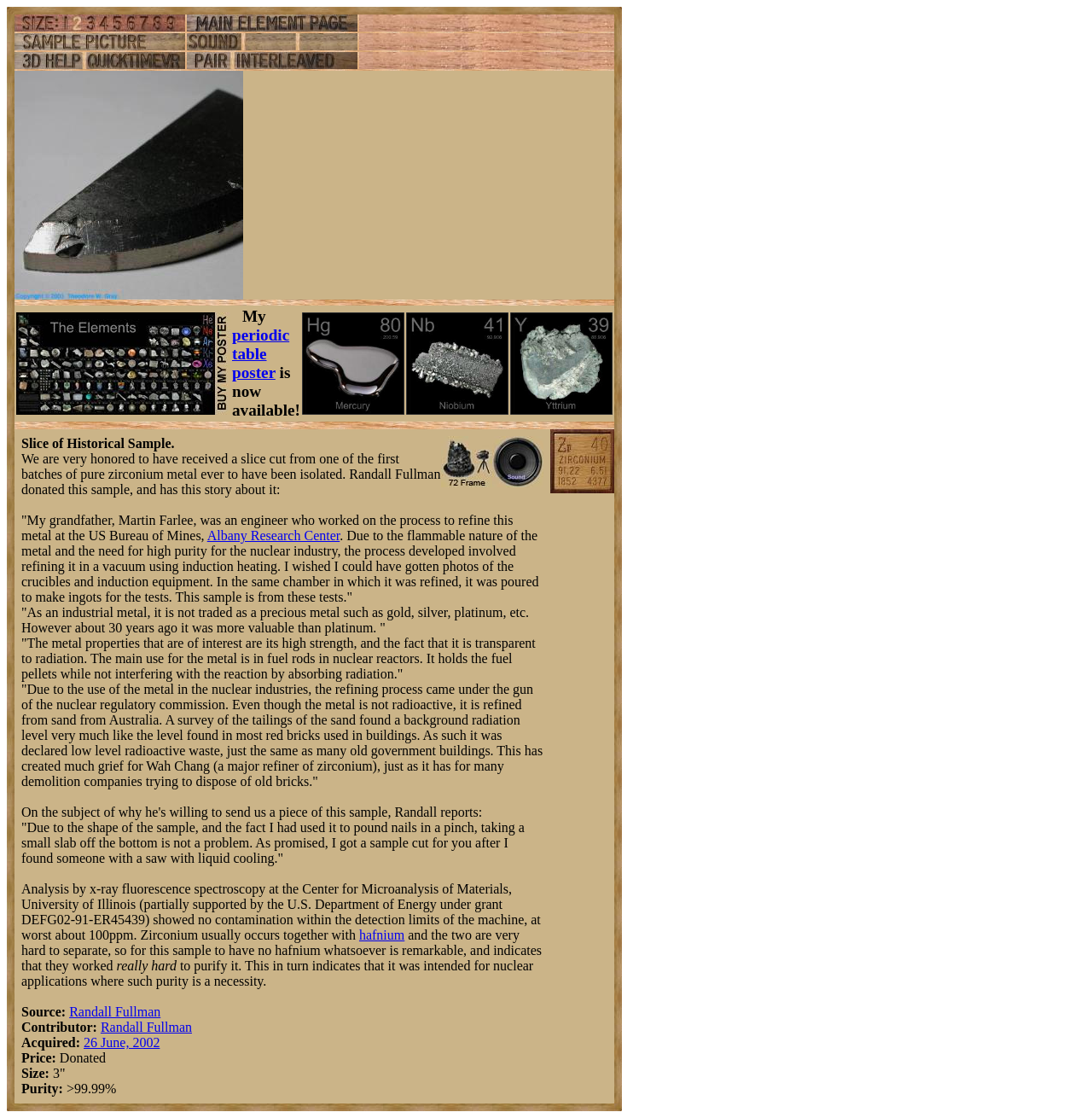What is the purity of the sample?
Carefully examine the image and provide a detailed answer to the question.

The webpage mentions 'Purity: >99.99%', indicating that the purity of the sample is greater than 99.99%.